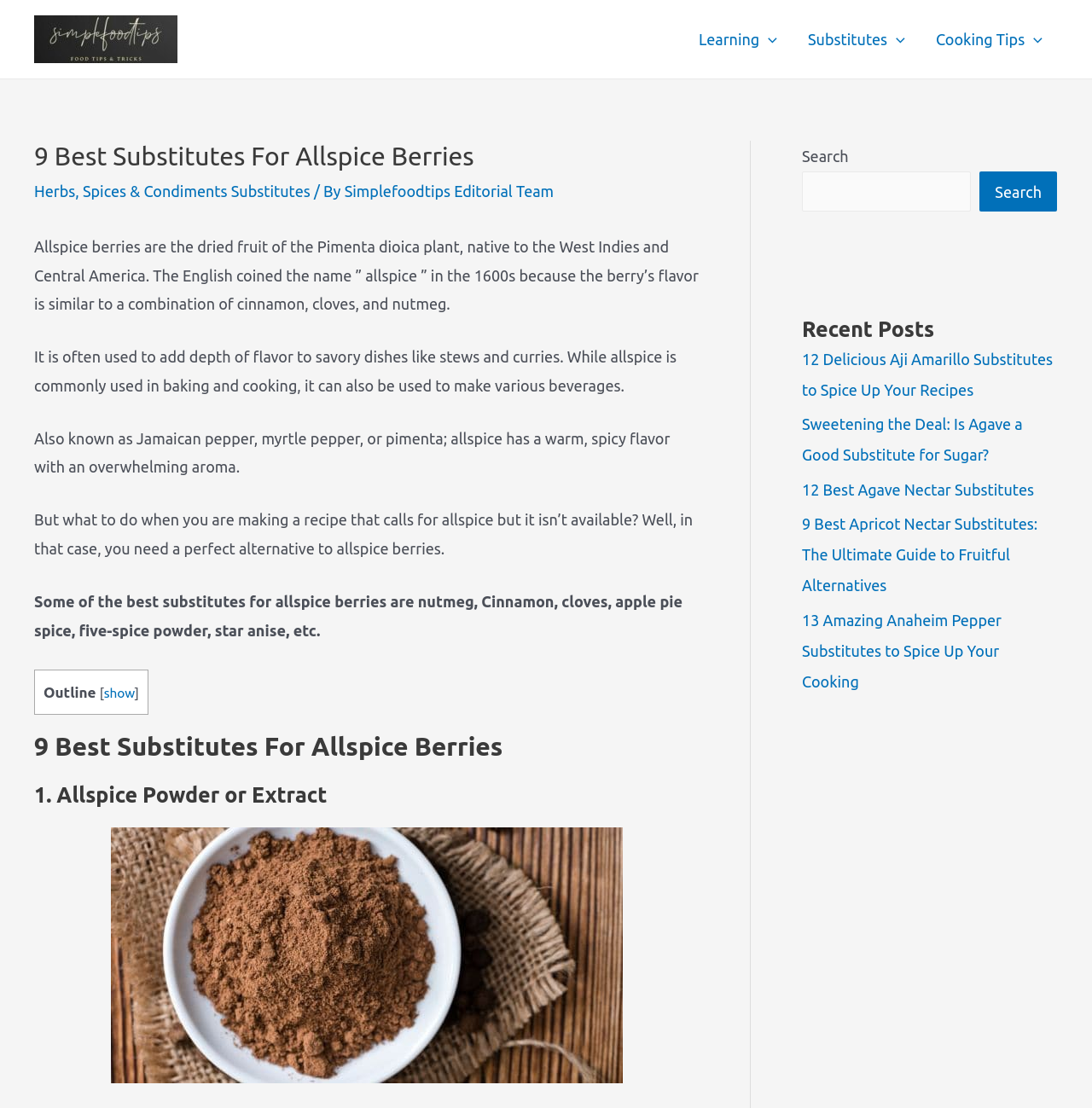Using the image as a reference, answer the following question in as much detail as possible:
What is the purpose of the search box?

The search box is located in the top right corner of the webpage, and it allows users to search for specific content within the website.